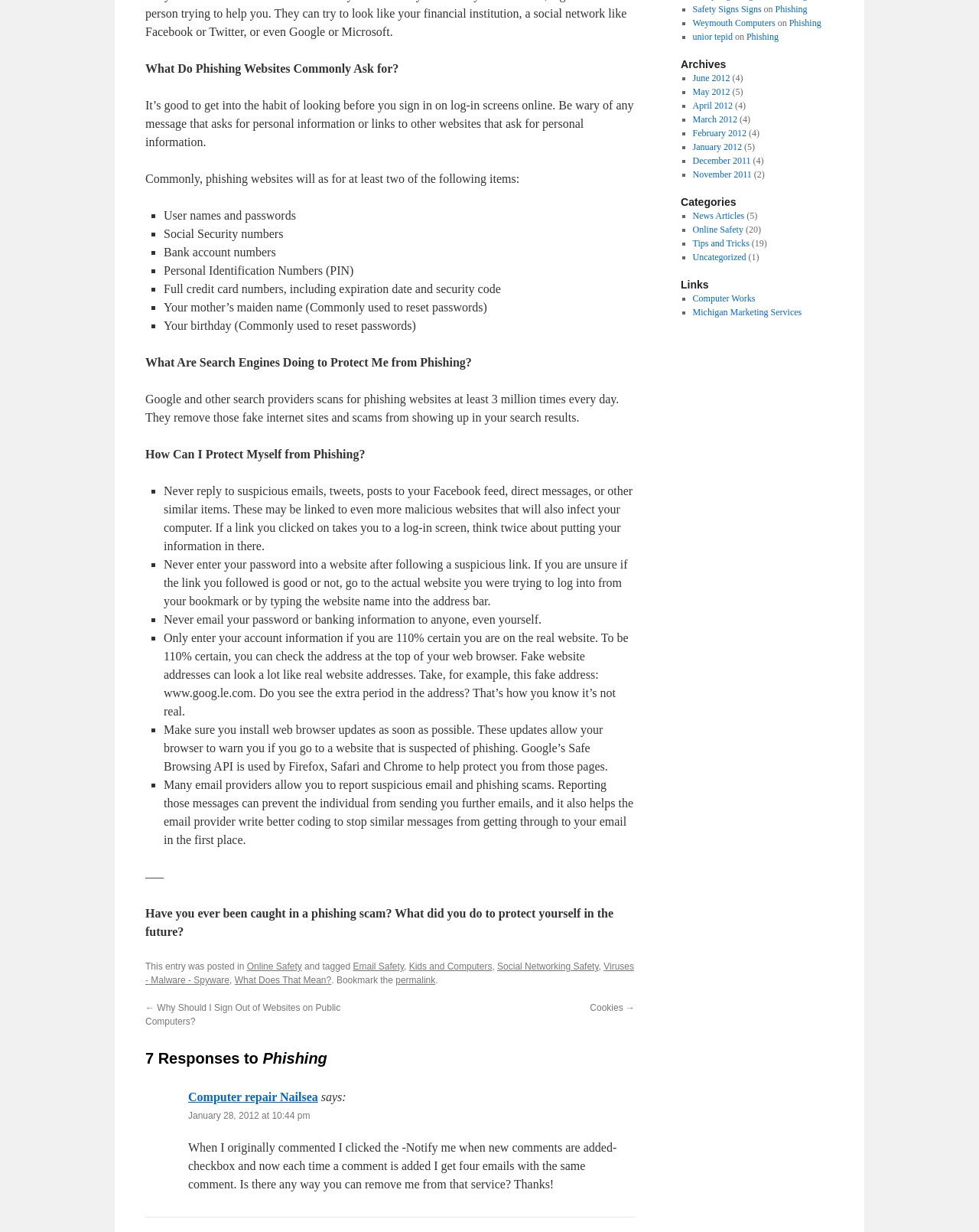Determine the bounding box coordinates for the UI element with the following description: "What Does That Mean?". The coordinates should be four float numbers between 0 and 1, represented as [left, top, right, bottom].

[0.24, 0.791, 0.338, 0.8]